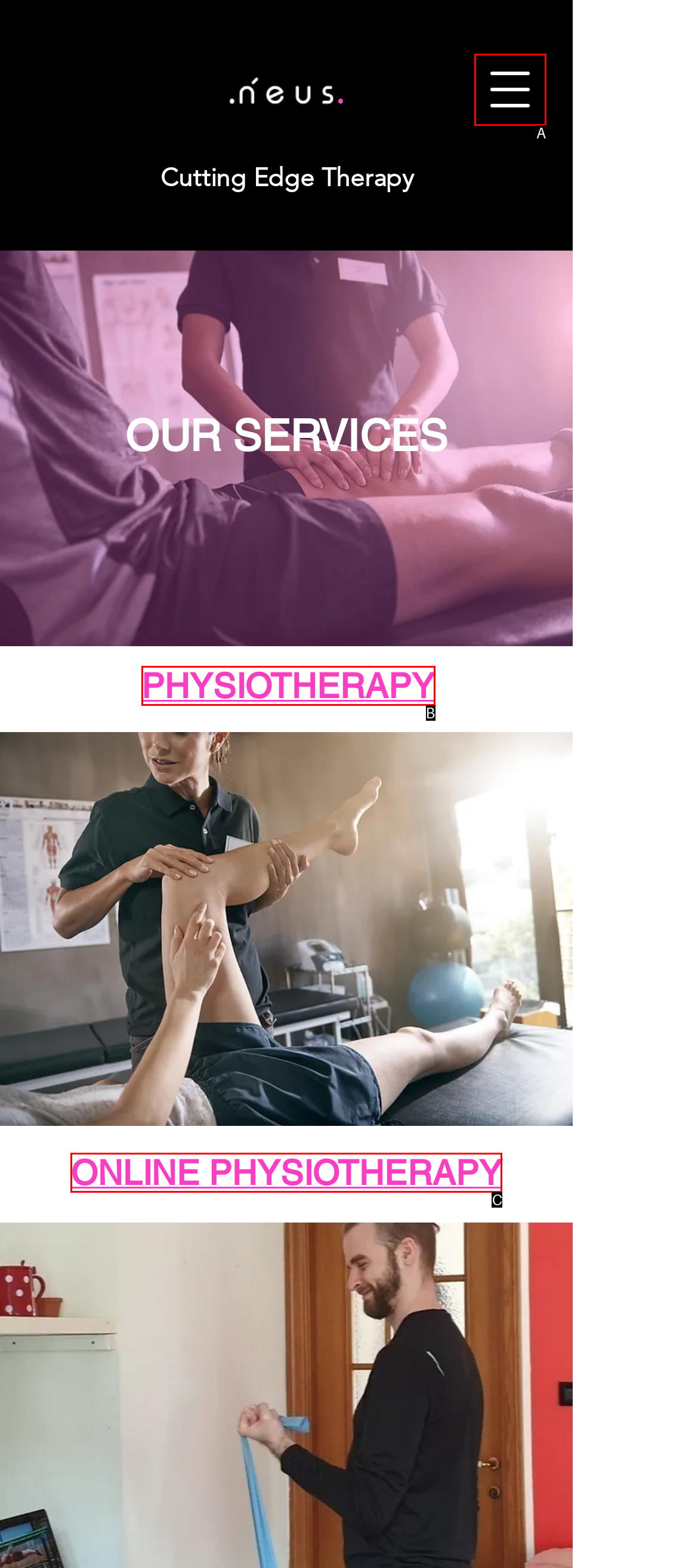Given the description: PHYSIOTHERAPY, select the HTML element that best matches it. Reply with the letter of your chosen option.

B